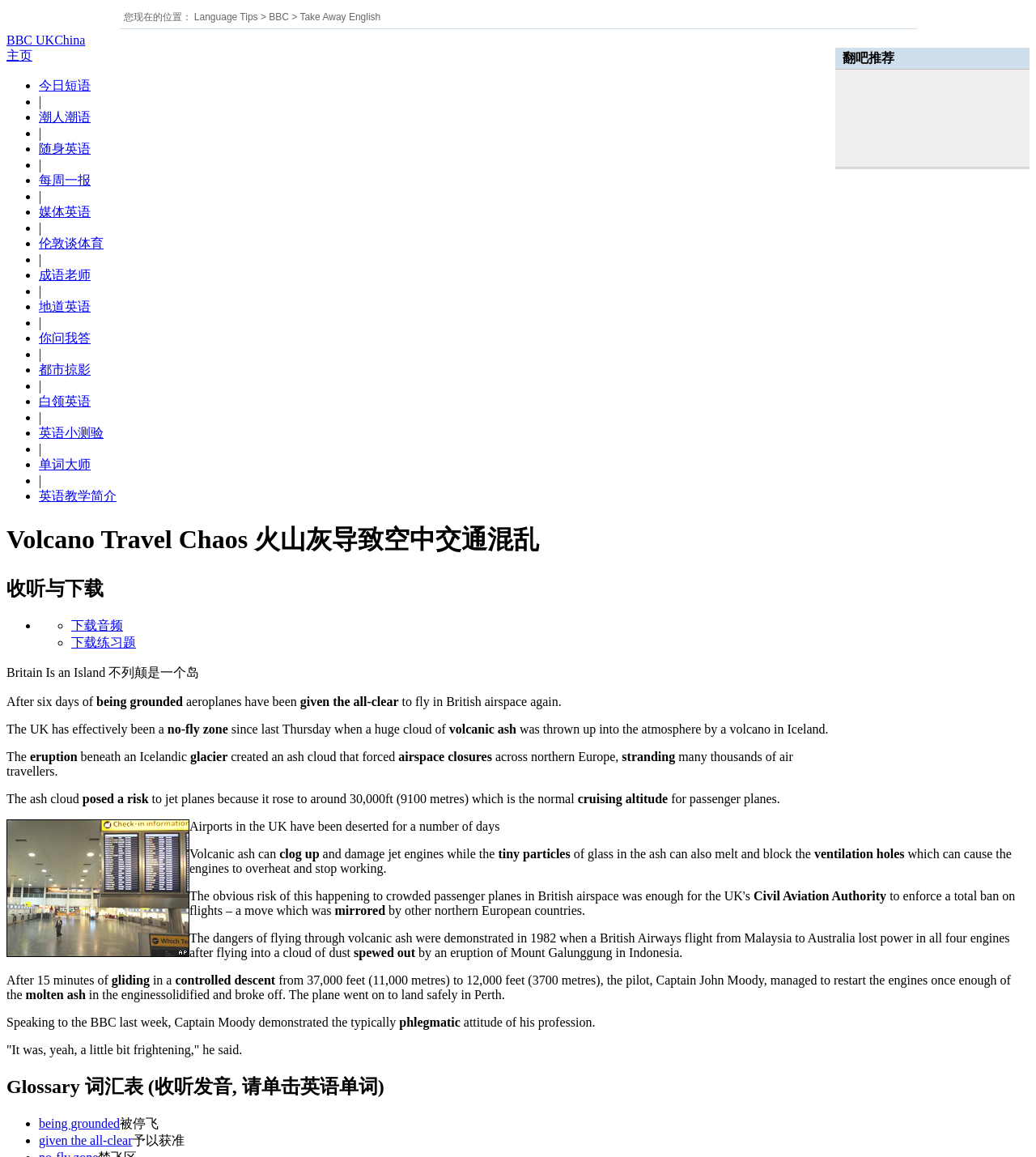Please identify the bounding box coordinates of the area that needs to be clicked to follow this instruction: "Search for topics".

None